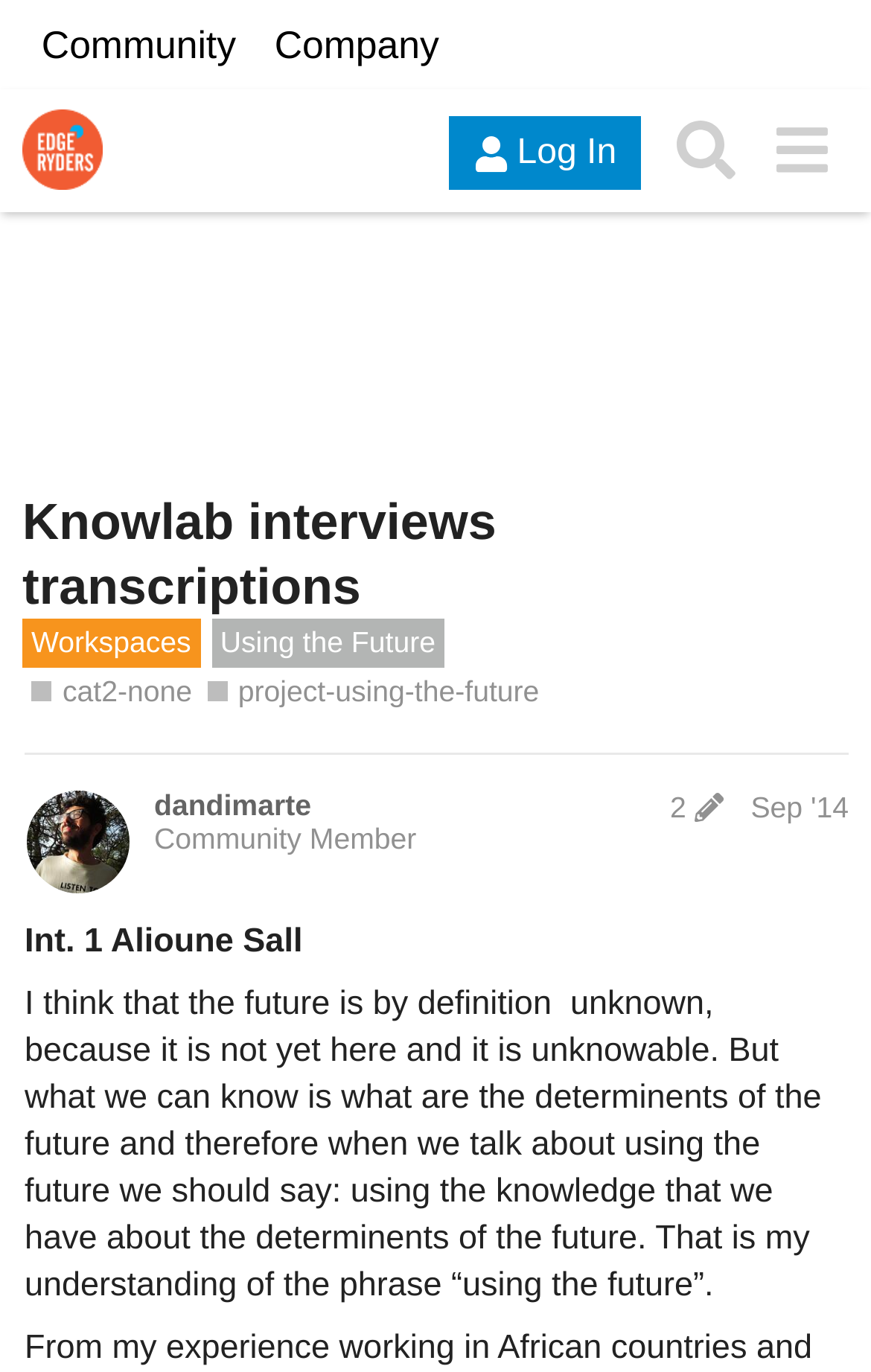Identify the main heading of the webpage and provide its text content.

Knowlab interviews transcriptions